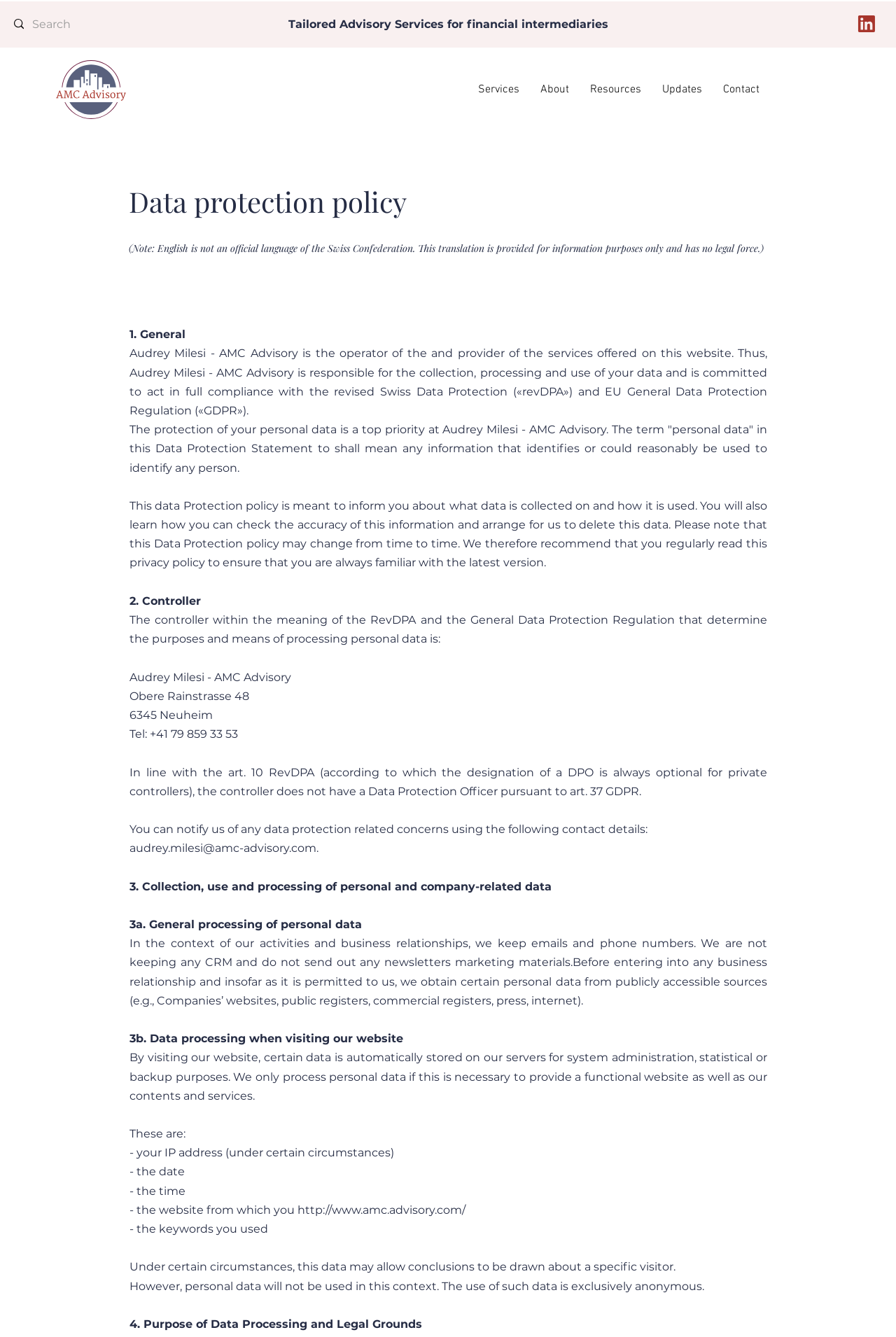What is the purpose of this data protection policy? Using the information from the screenshot, answer with a single word or phrase.

To inform about data collection and use